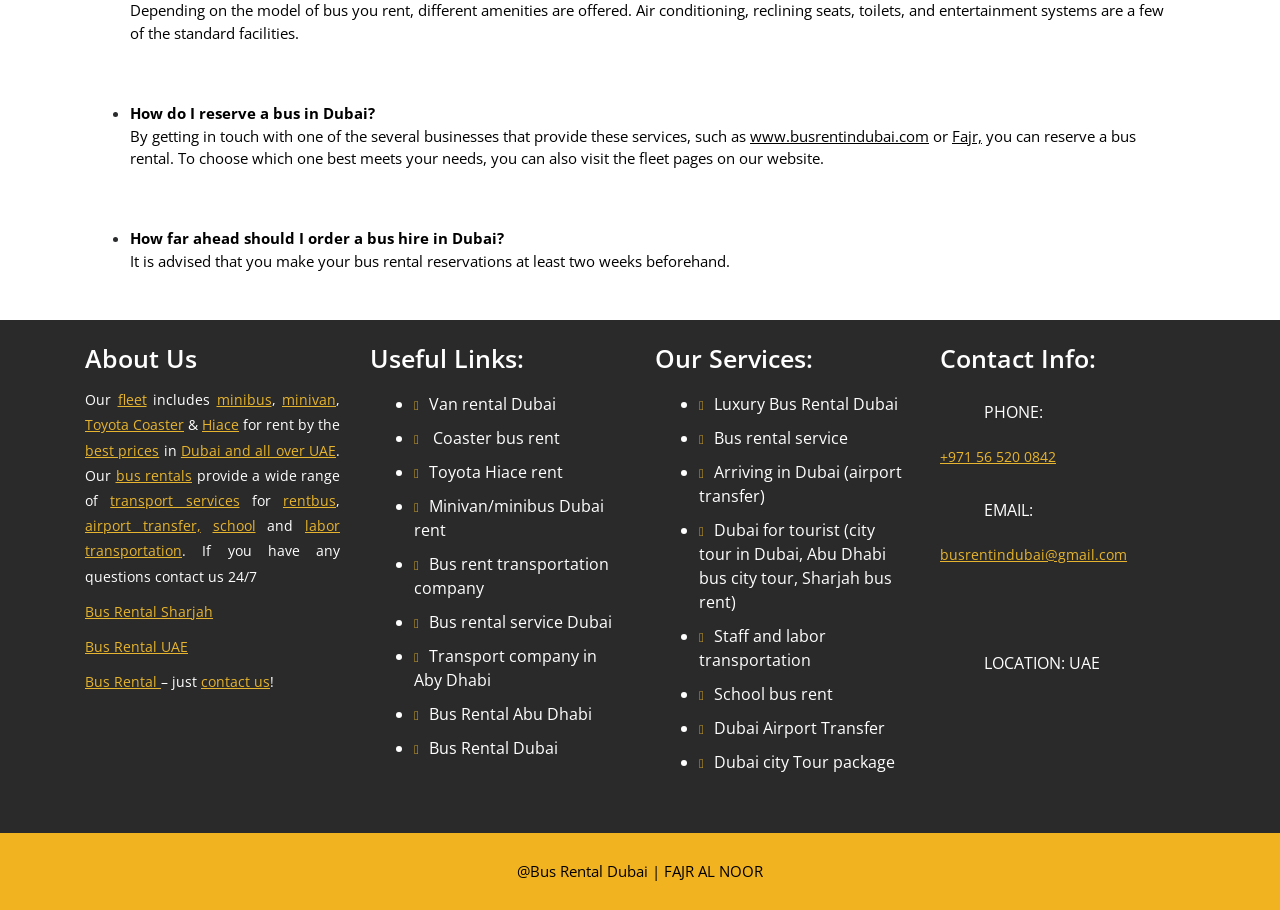Refer to the screenshot and give an in-depth answer to this question: What amenities are offered in bus rentals?

Based on the text 'Depending on the model of bus you rent, different amenities are offered. Air conditioning, reclining seats, toilets, and entertainment systems are a few of the standard facilities.', we can infer that the amenities offered in bus rentals include air conditioning, reclining seats, toilets, and entertainment systems.